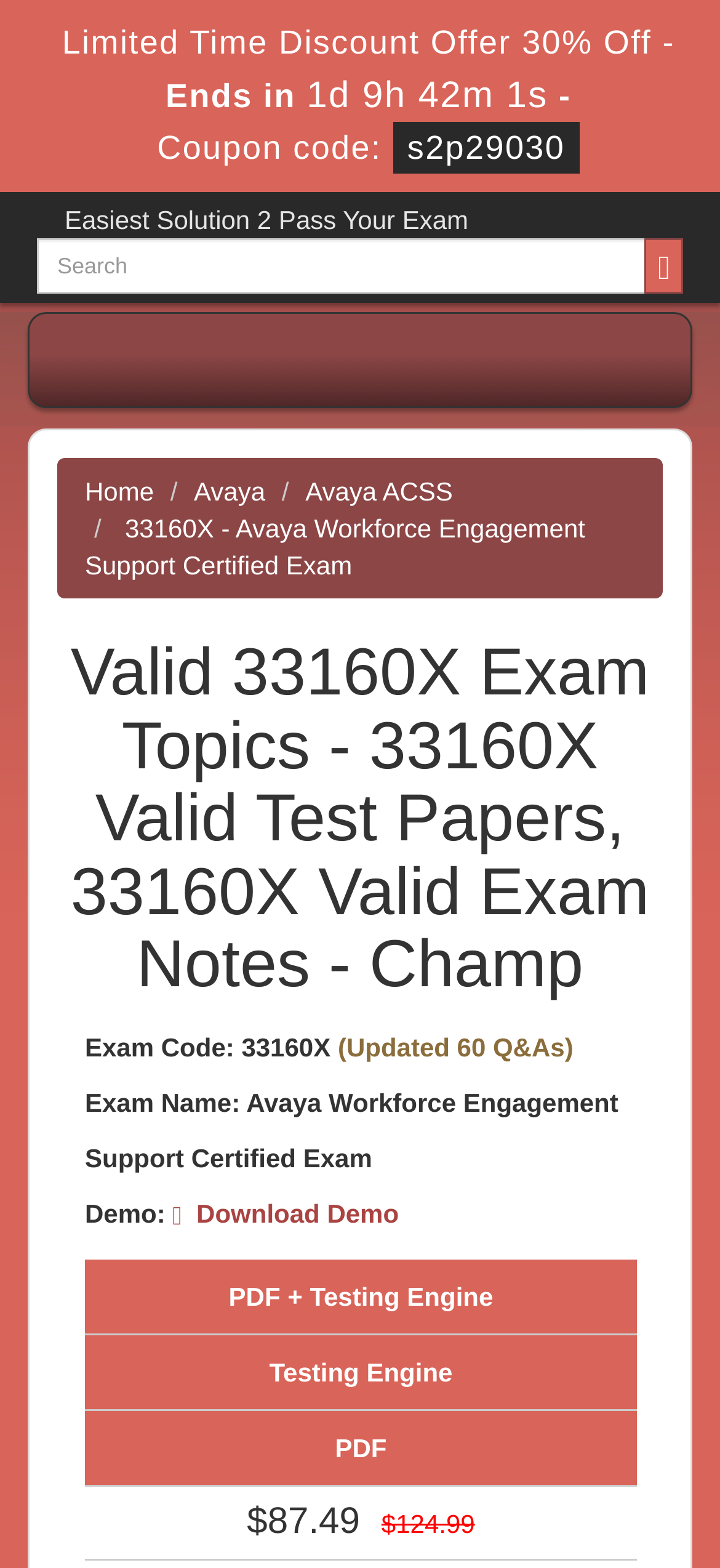Find the bounding box coordinates of the UI element according to this description: "Avaya".

[0.269, 0.304, 0.368, 0.323]